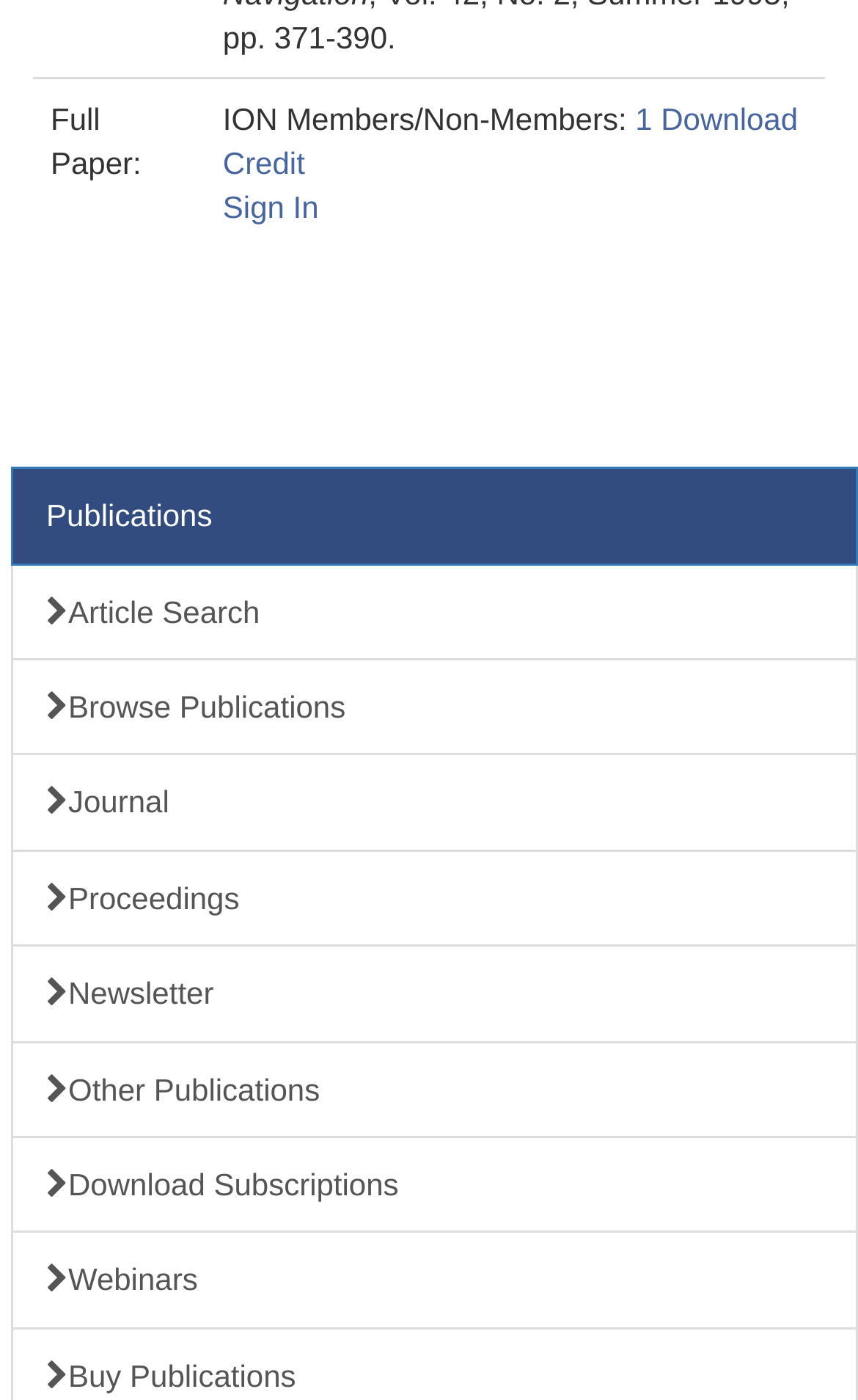Predict the bounding box of the UI element that fits this description: "Journal".

[0.013, 0.538, 1.0, 0.608]